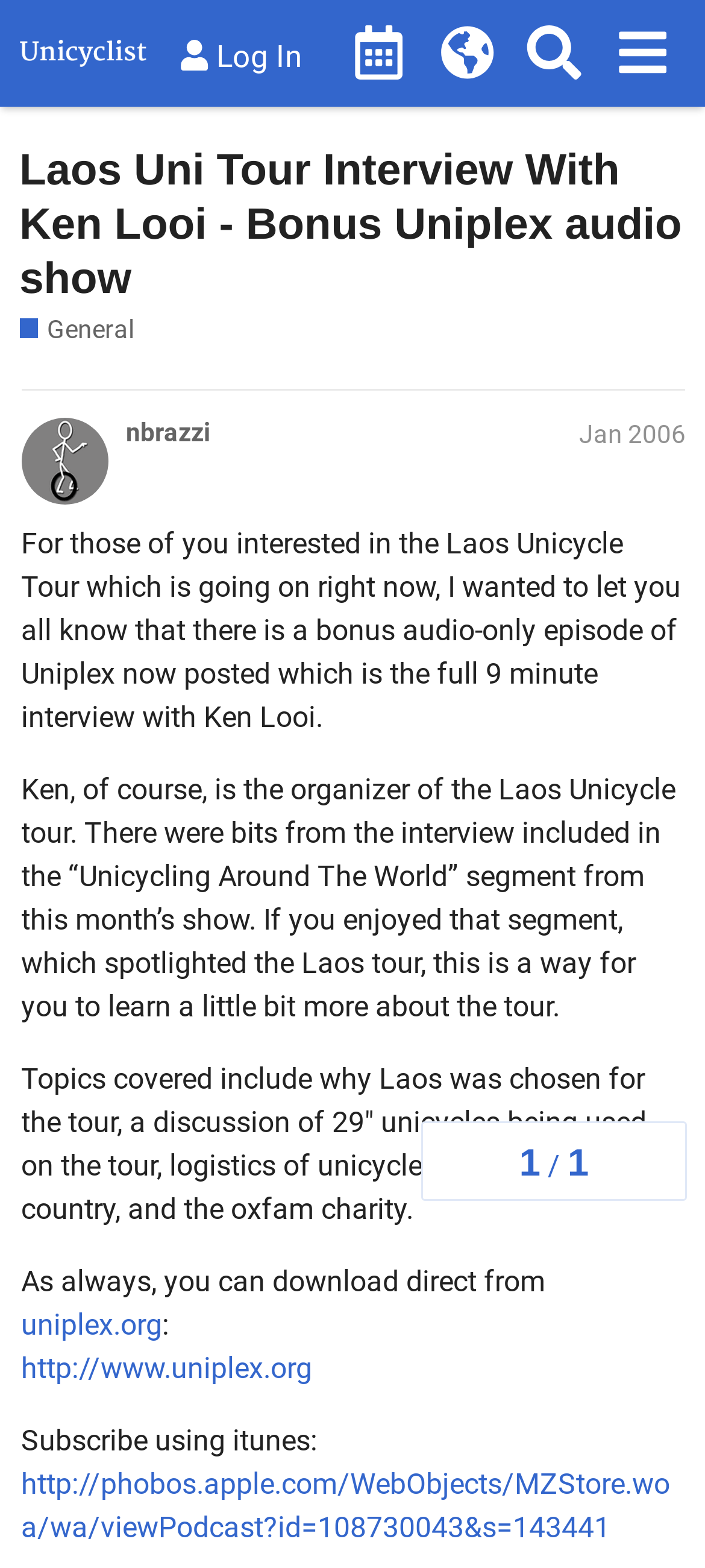What is the name of the podcast?
Analyze the image and deliver a detailed answer to the question.

The answer can be found in the text '... a bonus audio-only episode of Uniplex now posted...' which mentions that the podcast is called Uniplex.